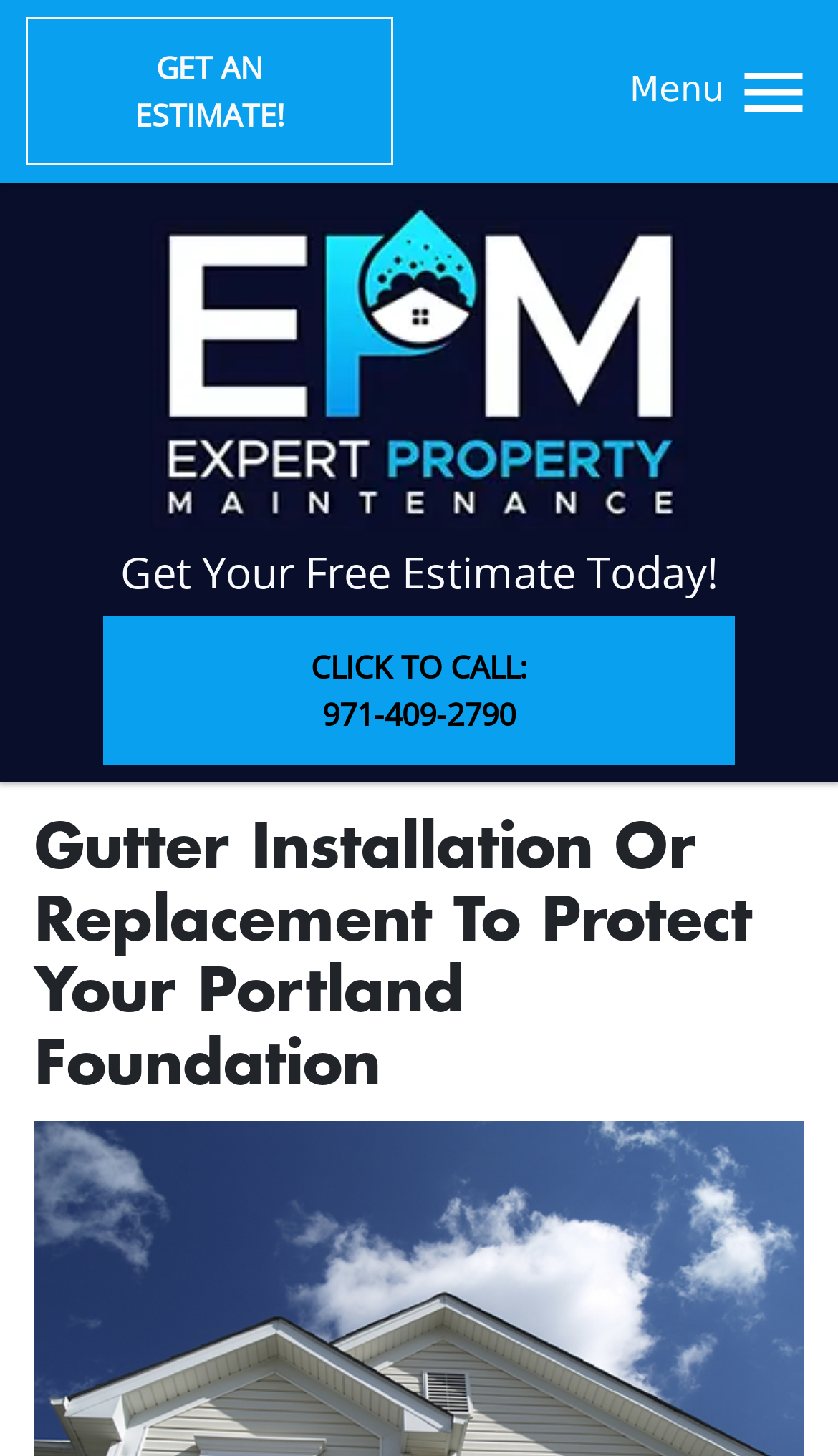Look at the image and write a detailed answer to the question: 
What is the phone number to call for gutter installation?

I found the phone number by looking at the link with the text 'CLICK TO CALL: 971-409-2790' which is located at the top of the webpage.